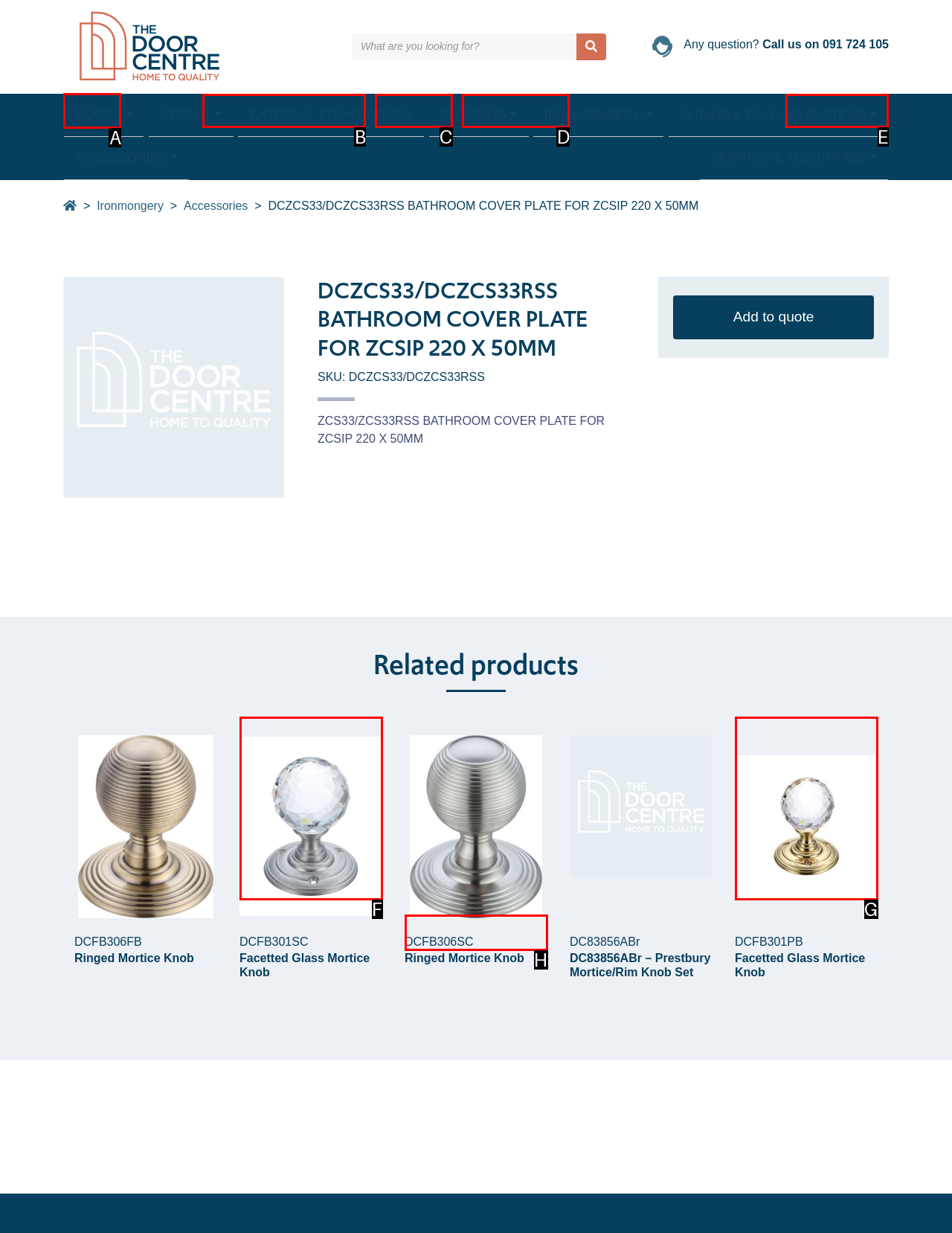Point out the specific HTML element to click to complete this task: Read the news article Reply with the letter of the chosen option.

None